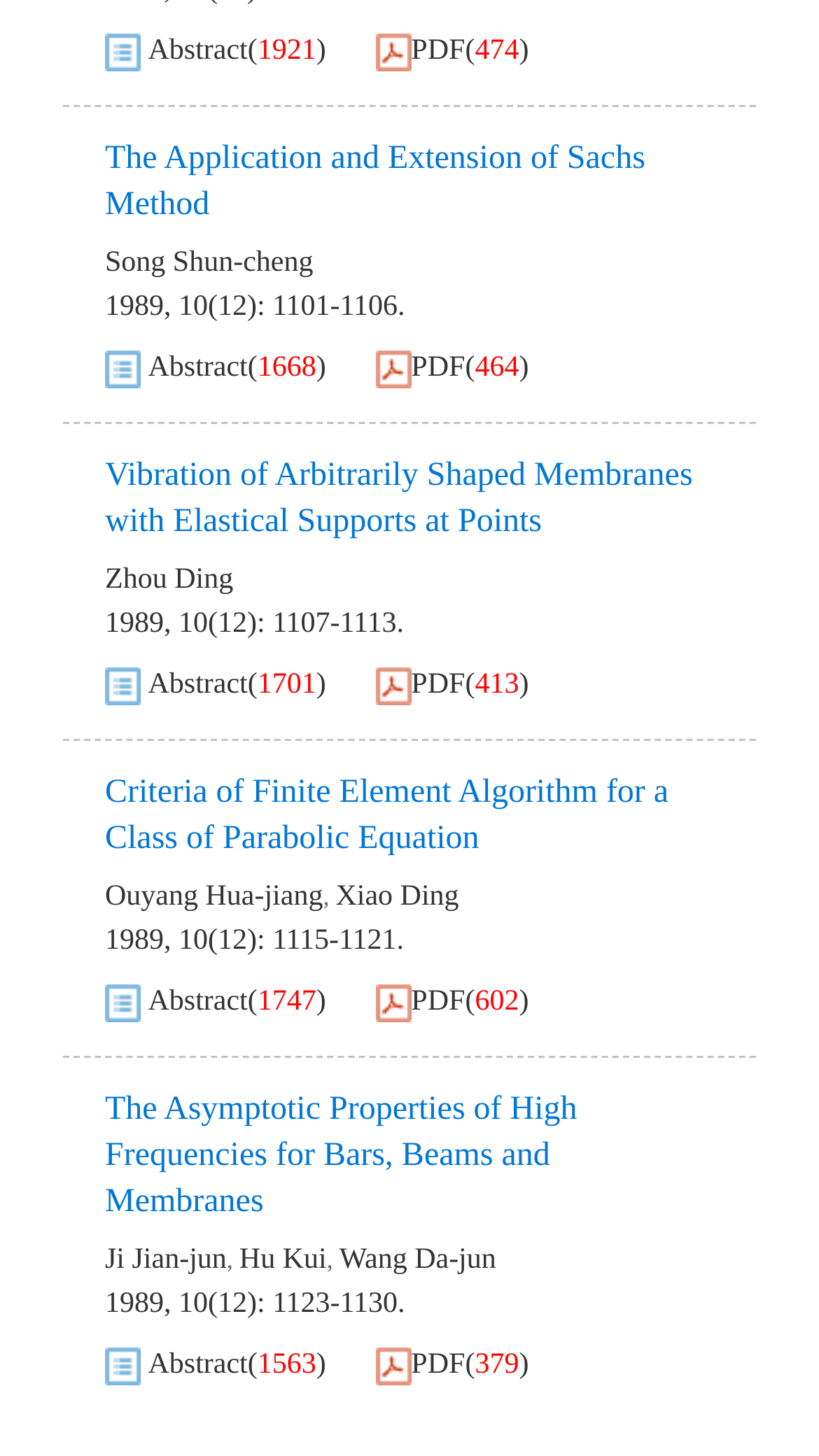Specify the bounding box coordinates of the element's area that should be clicked to execute the given instruction: "Read the article by Song Shun-cheng". The coordinates should be four float numbers between 0 and 1, i.e., [left, top, right, bottom].

[0.128, 0.17, 0.382, 0.192]